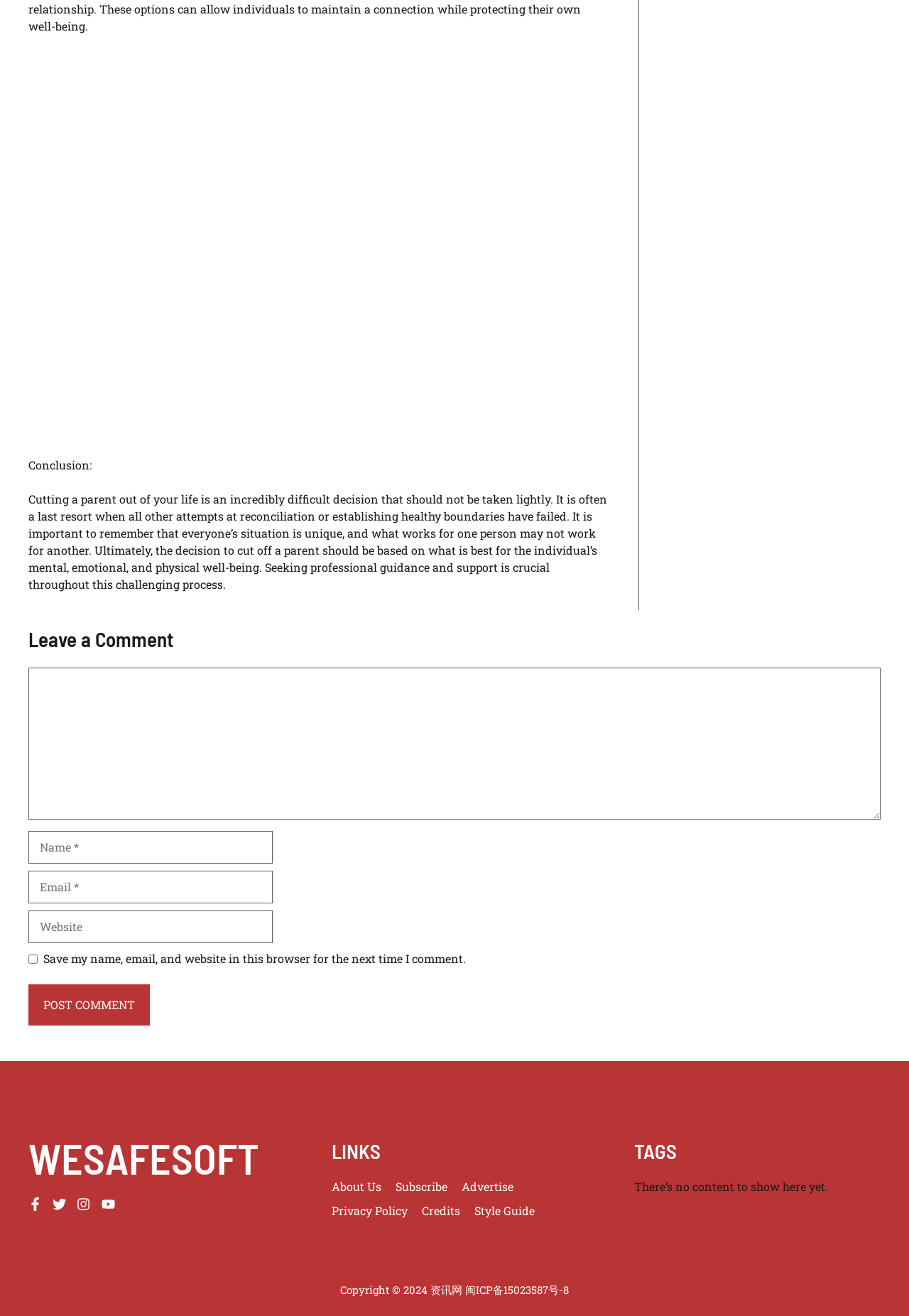What is the name of the website?
Kindly offer a detailed explanation using the data available in the image.

The name of the website can be found in the heading element with the text 'WESAFESOFT', which is located near the top of the webpage.